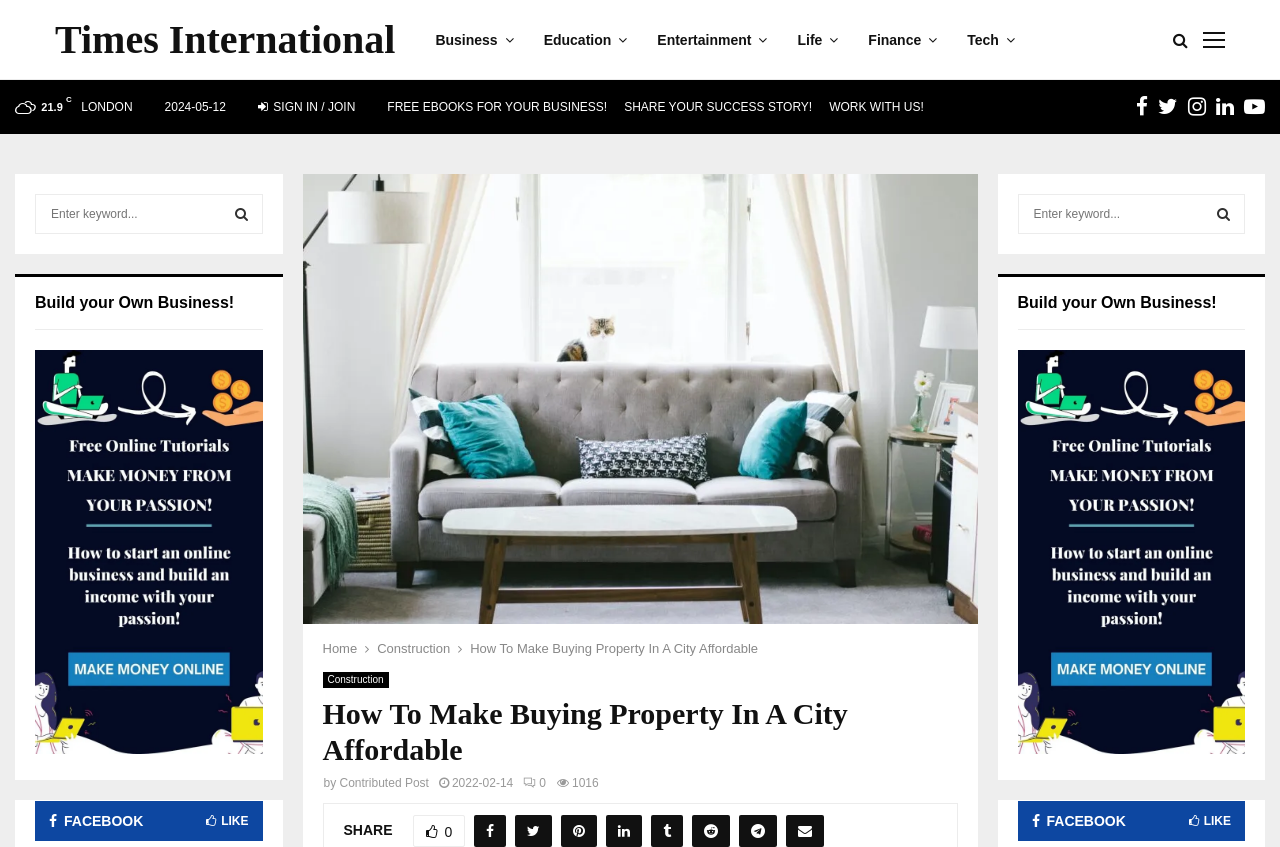What is the date of the article?
Deliver a detailed and extensive answer to the question.

I determined the date of the article by examining the time element with the text '2022-02-14', which is located below the article heading and indicates the publication date.